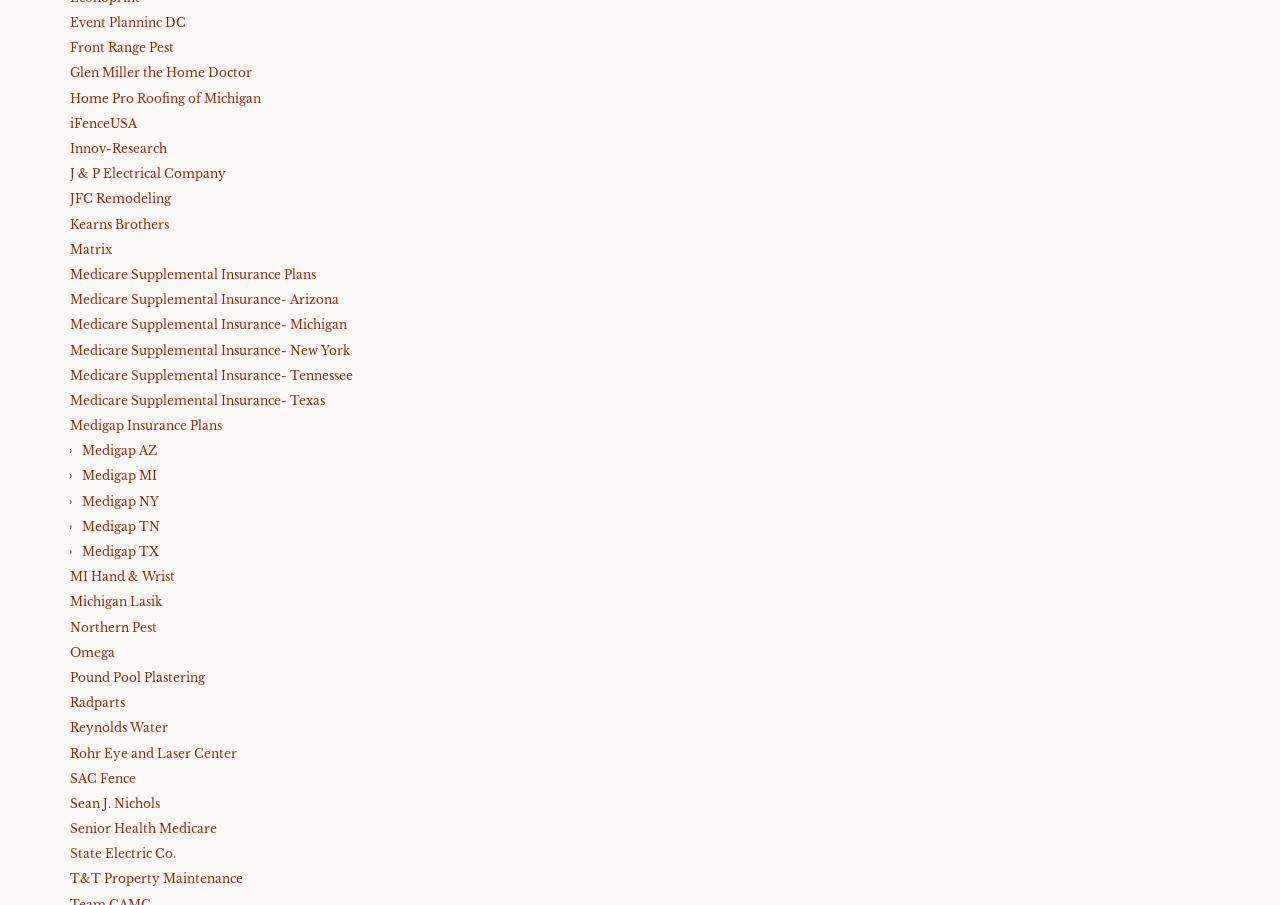Show the bounding box coordinates of the region that should be clicked to follow the instruction: "Visit Medicare Supplemental Insurance Plans."

[0.055, 0.295, 0.247, 0.312]